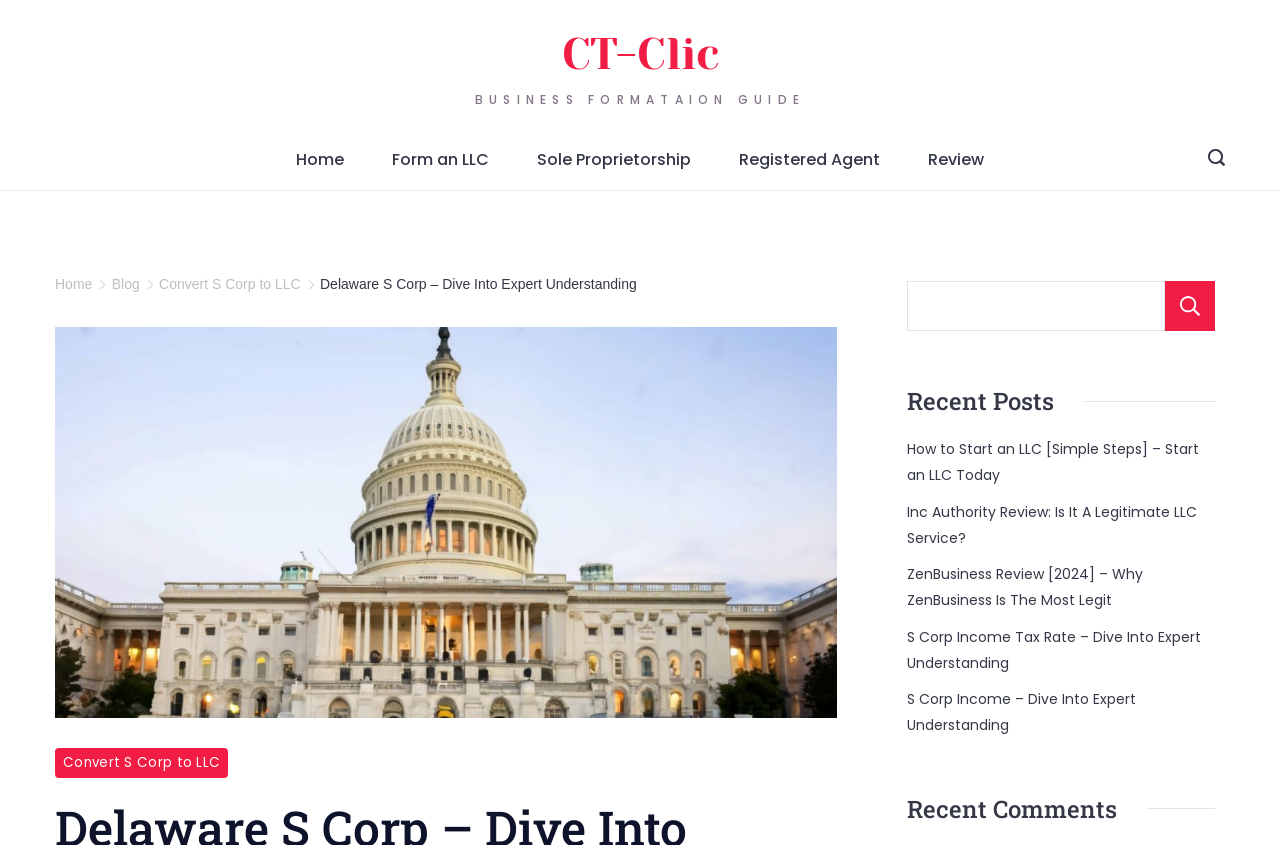Specify the bounding box coordinates of the element's region that should be clicked to achieve the following instruction: "Read the article about S Corp Income Tax Rate". The bounding box coordinates consist of four float numbers between 0 and 1, in the format [left, top, right, bottom].

[0.709, 0.741, 0.939, 0.796]